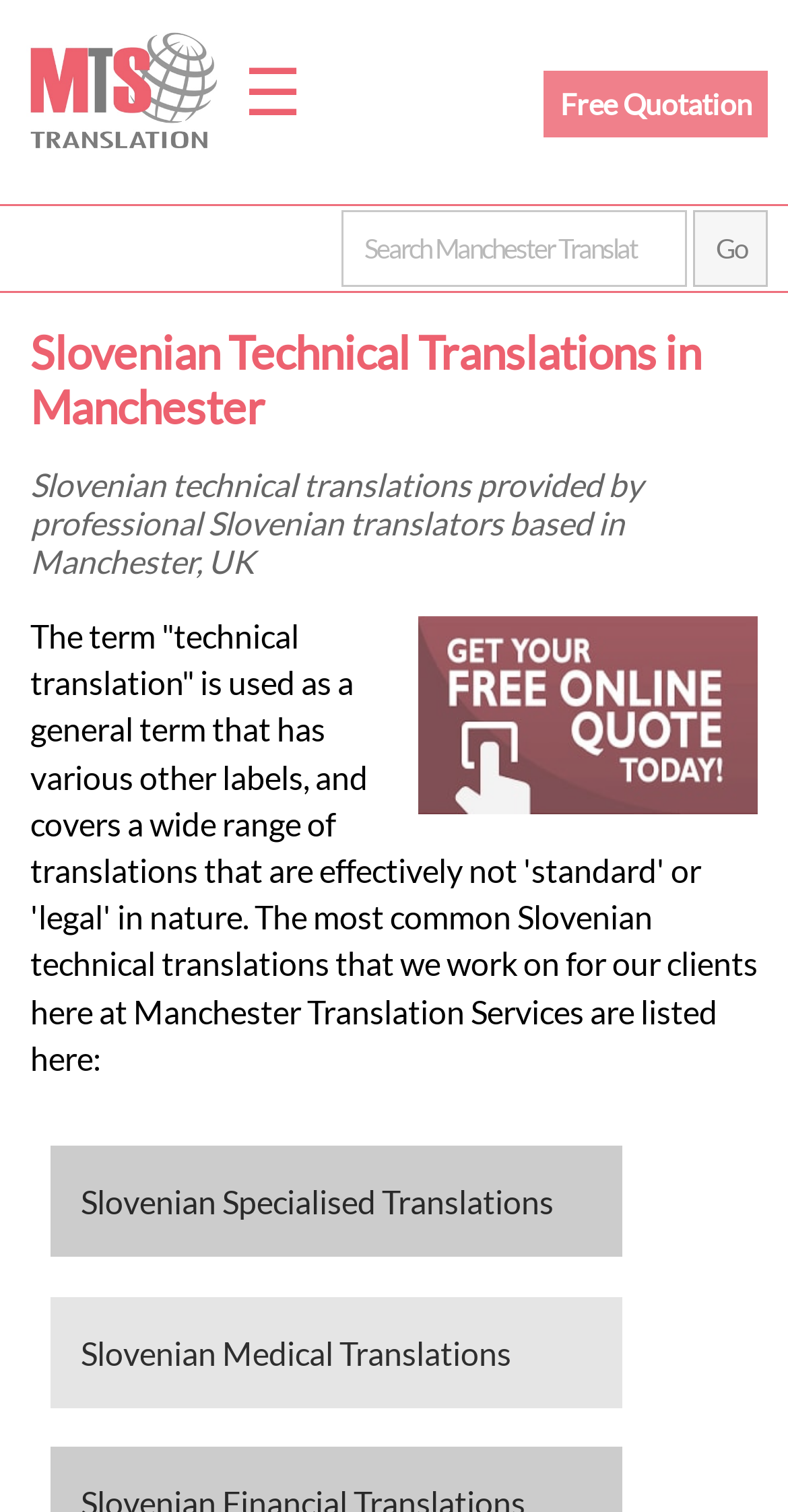Please identify the bounding box coordinates of the region to click in order to complete the given instruction: "Get a free quotation". The coordinates should be four float numbers between 0 and 1, i.e., [left, top, right, bottom].

[0.69, 0.047, 0.975, 0.091]